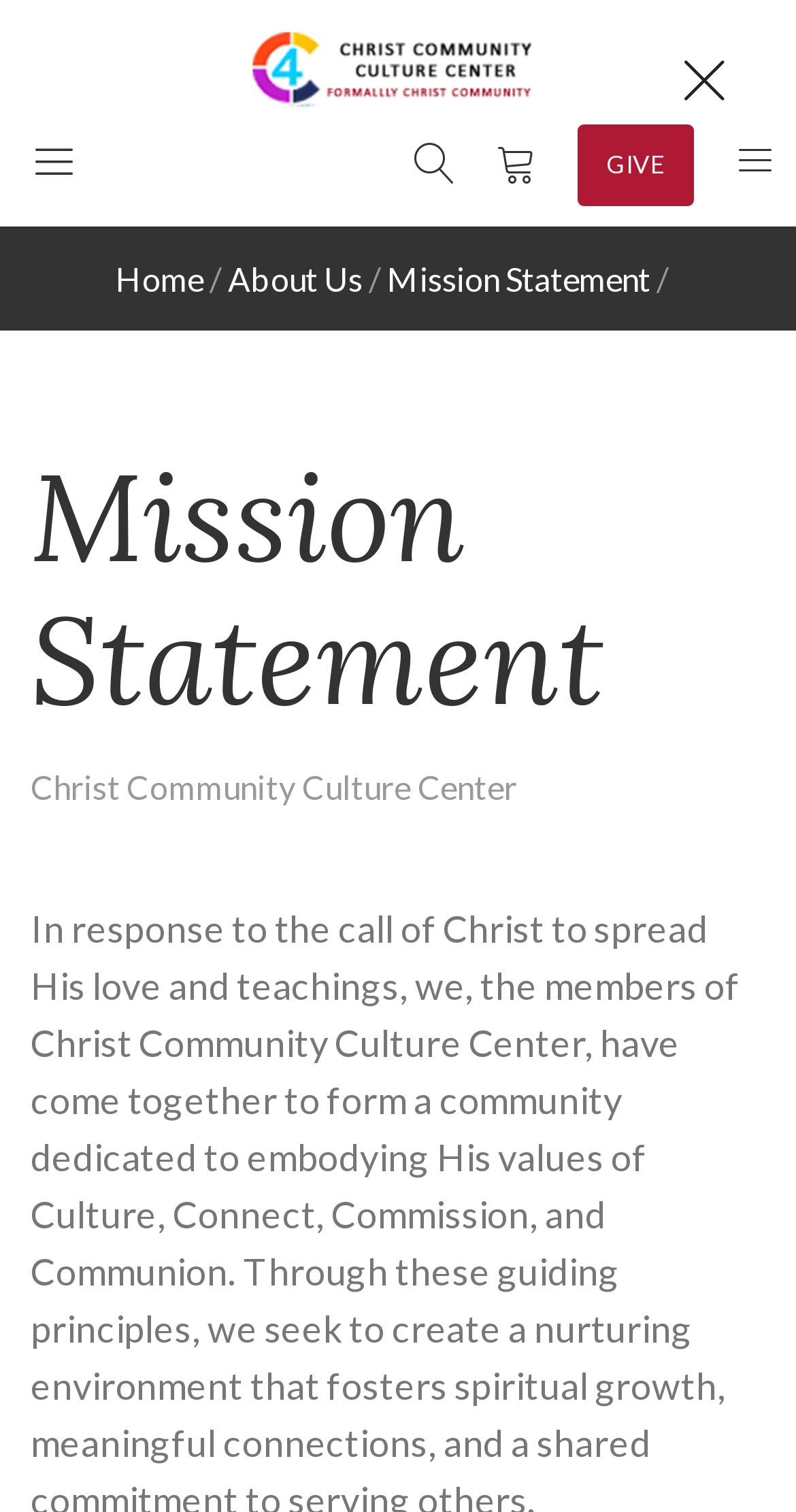How many links are on the top row?
Based on the visual content, answer with a single word or a brief phrase.

3